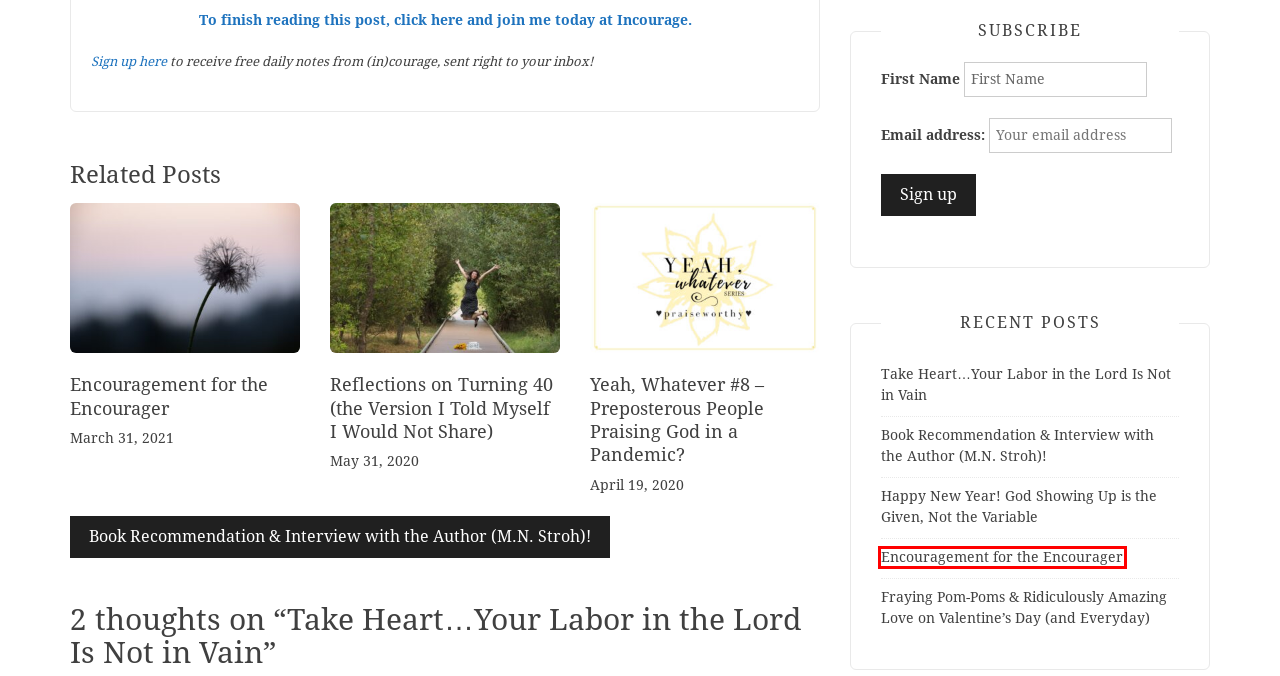Review the screenshot of a webpage that includes a red bounding box. Choose the most suitable webpage description that matches the new webpage after clicking the element within the red bounding box. Here are the candidates:
A. Yeah, Whatever #8 - Preposterous People Praising God in a Pandemic? – Look Up Sometimes
B. Contact – Look Up Sometimes
C. Reflections on Turning 40 (the Version I Told Myself I Would Not Share) – Look Up Sometimes
D. Encouragement for the Encourager – Look Up Sometimes
E. Speaking – Look Up Sometimes
F. Look Up for 31 Days - Look Up Sometimes (Pearl Allard)
G. Privacy Policy – Look Up Sometimes
H. Book Recommendation & Interview with the Author (M.N. Stroh)! – Look Up Sometimes

D